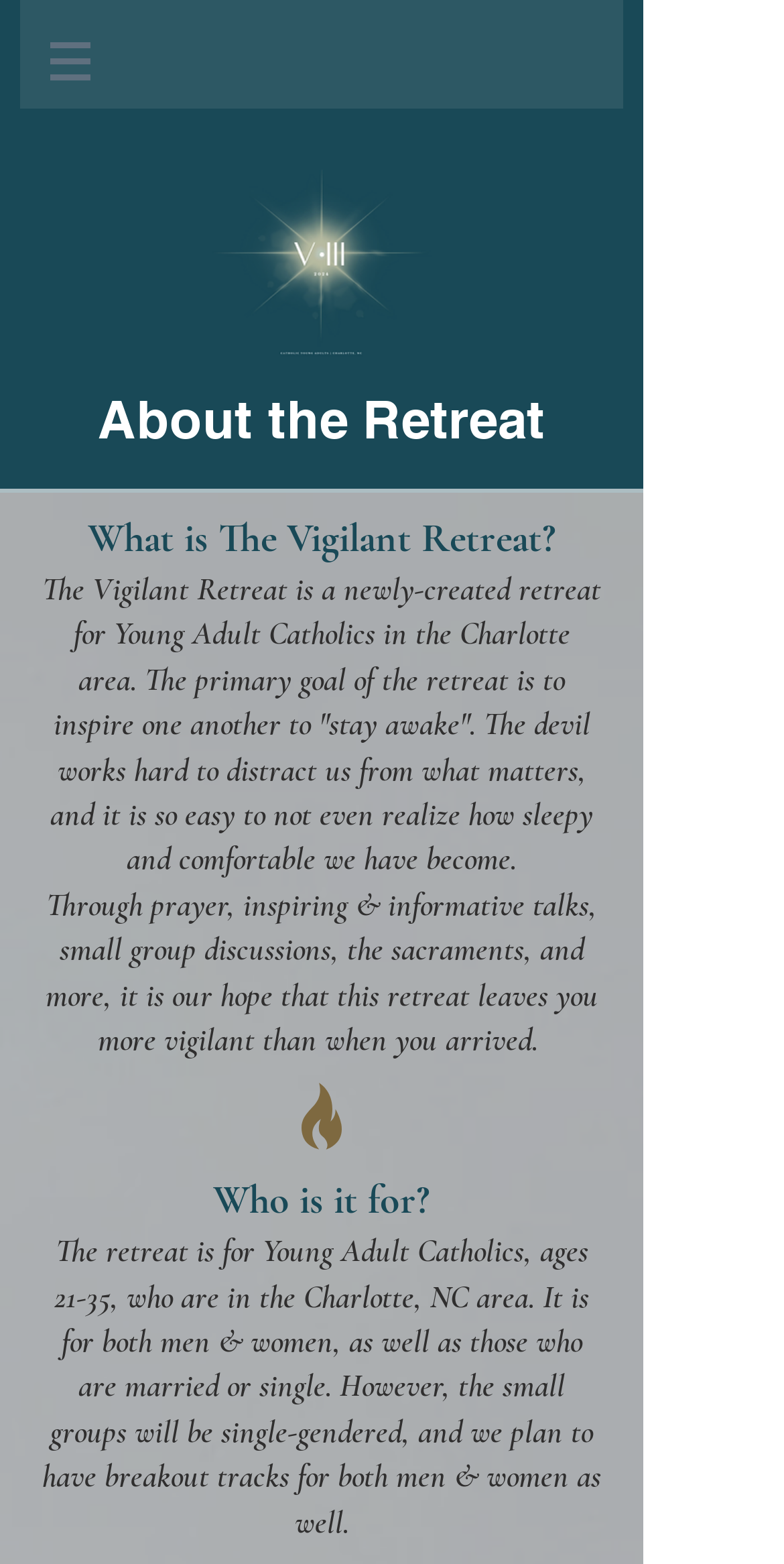What is the name of the logo image?
Using the visual information, respond with a single word or phrase.

2024 Vigilant Retreat Logo